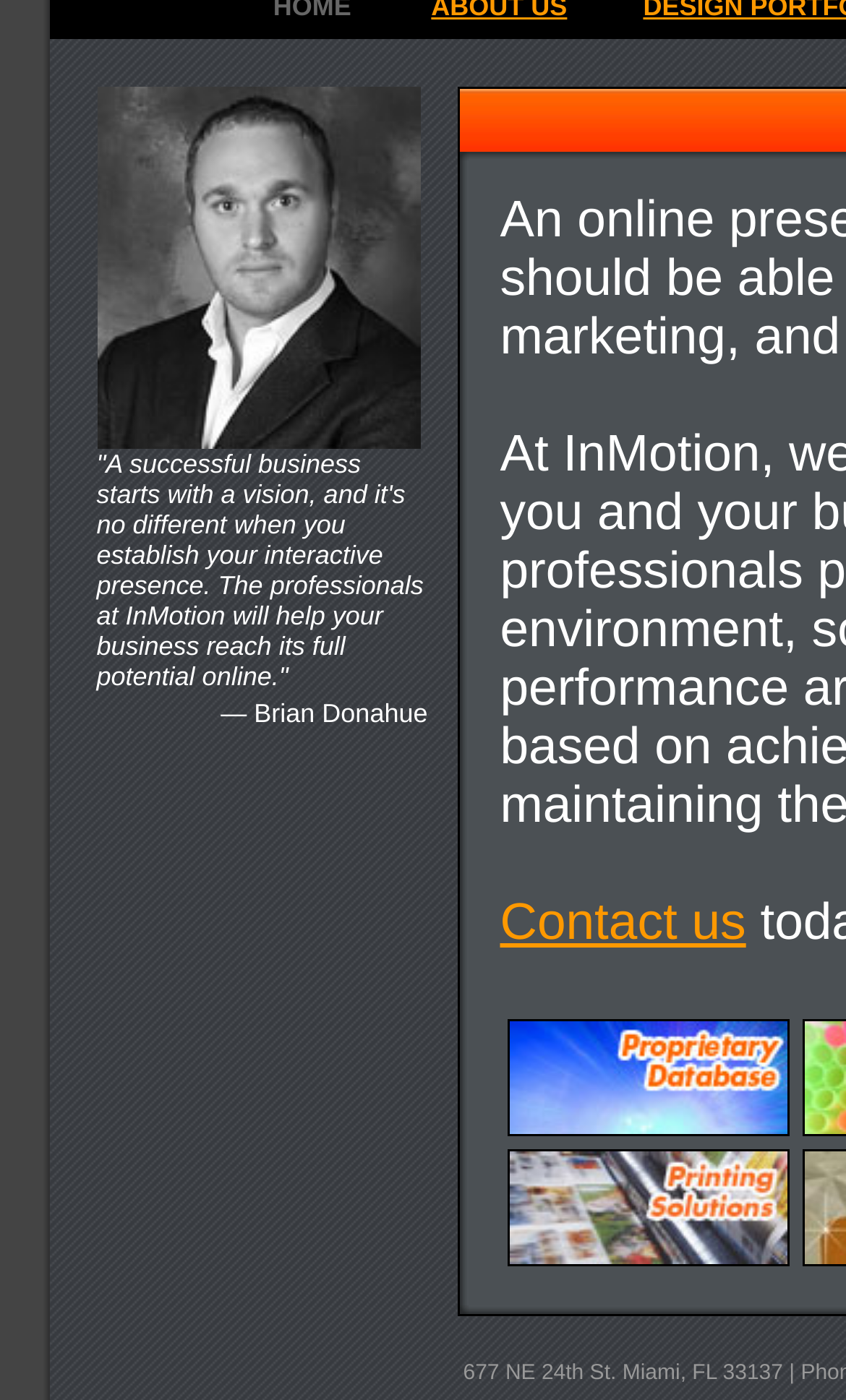Mark the bounding box of the element that matches the following description: "Contact us".

[0.591, 0.64, 0.882, 0.68]